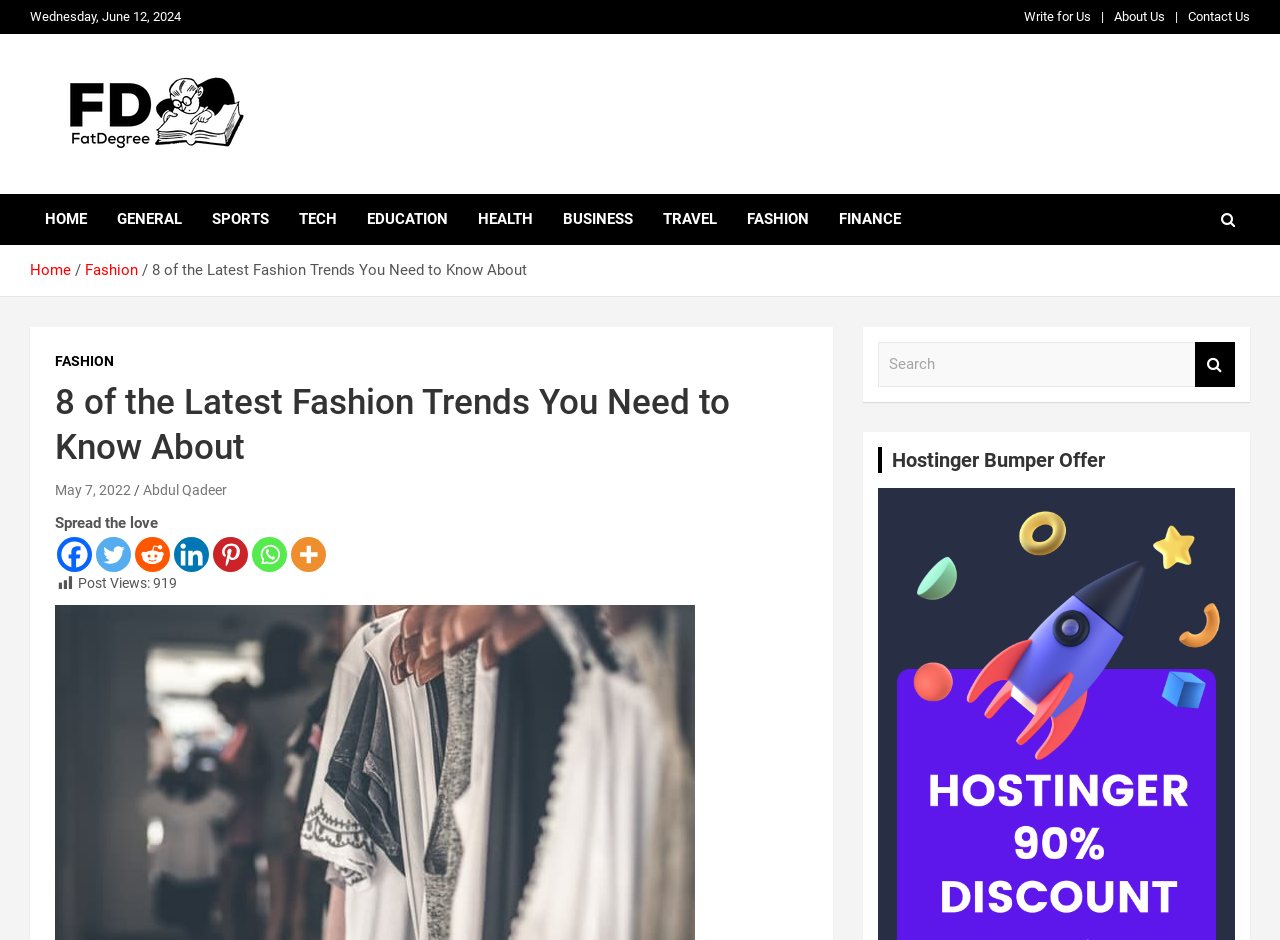Please determine the bounding box coordinates, formatted as (top-left x, top-left y, bottom-right x, bottom-right y), with all values as floating point numbers between 0 and 1. Identify the bounding box of the region described as: May 7, 2022

[0.043, 0.513, 0.102, 0.53]